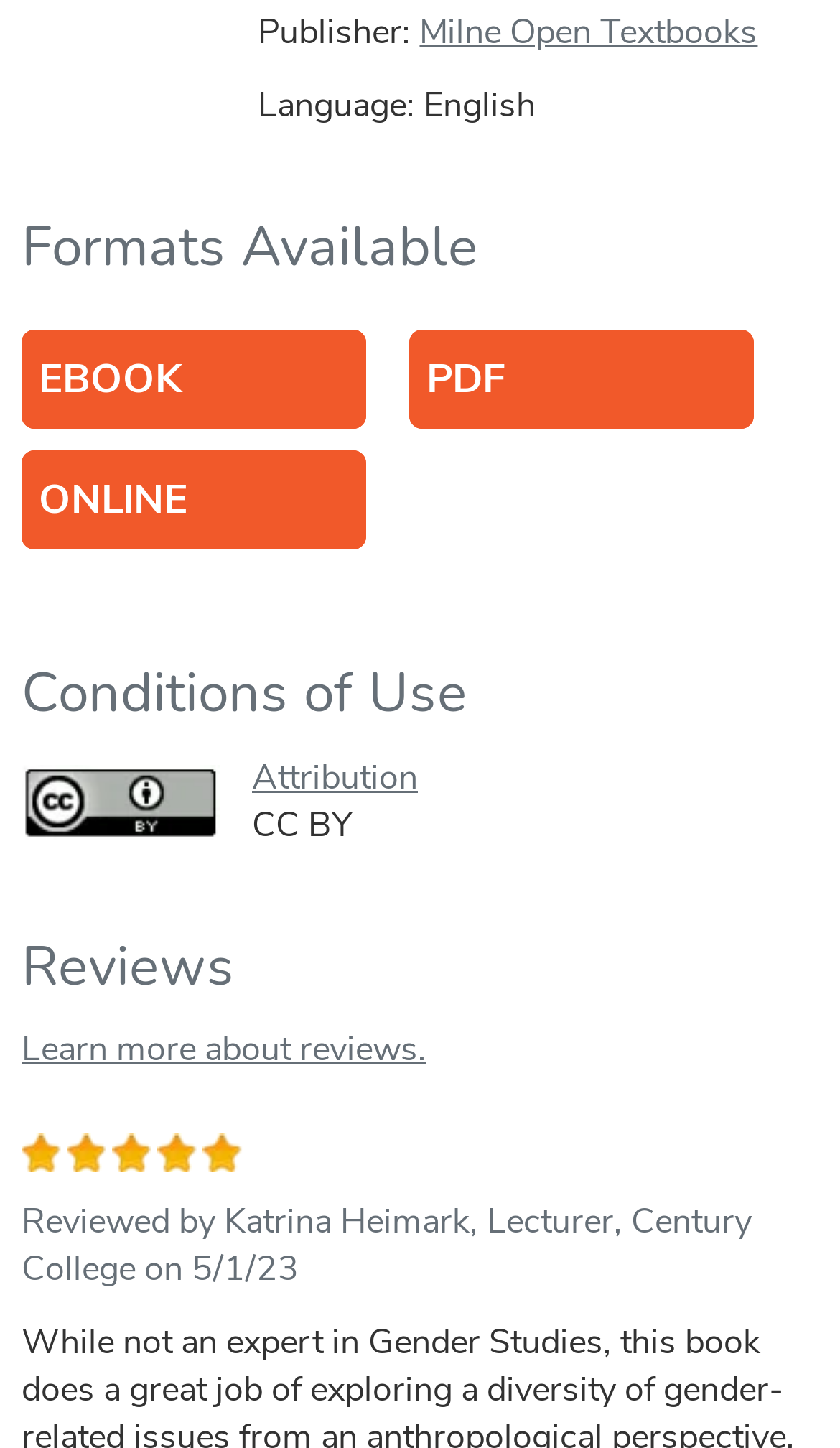Highlight the bounding box of the UI element that corresponds to this description: "Learn more about reviews.".

[0.026, 0.709, 0.508, 0.742]